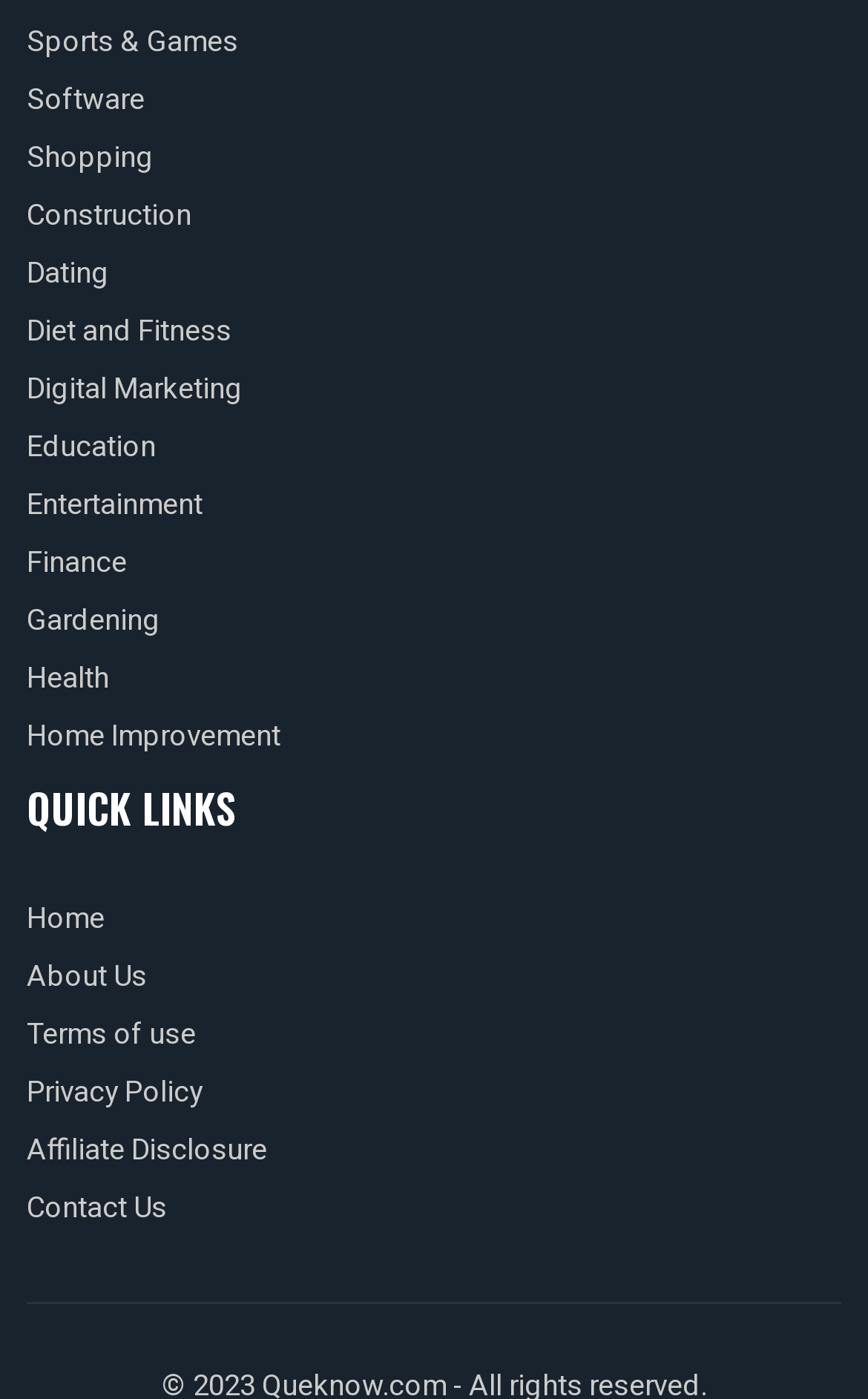Determine the bounding box for the UI element as described: "Affiliate Disclosure". The coordinates should be represented as four float numbers between 0 and 1, formatted as [left, top, right, bottom].

[0.031, 0.807, 0.308, 0.837]